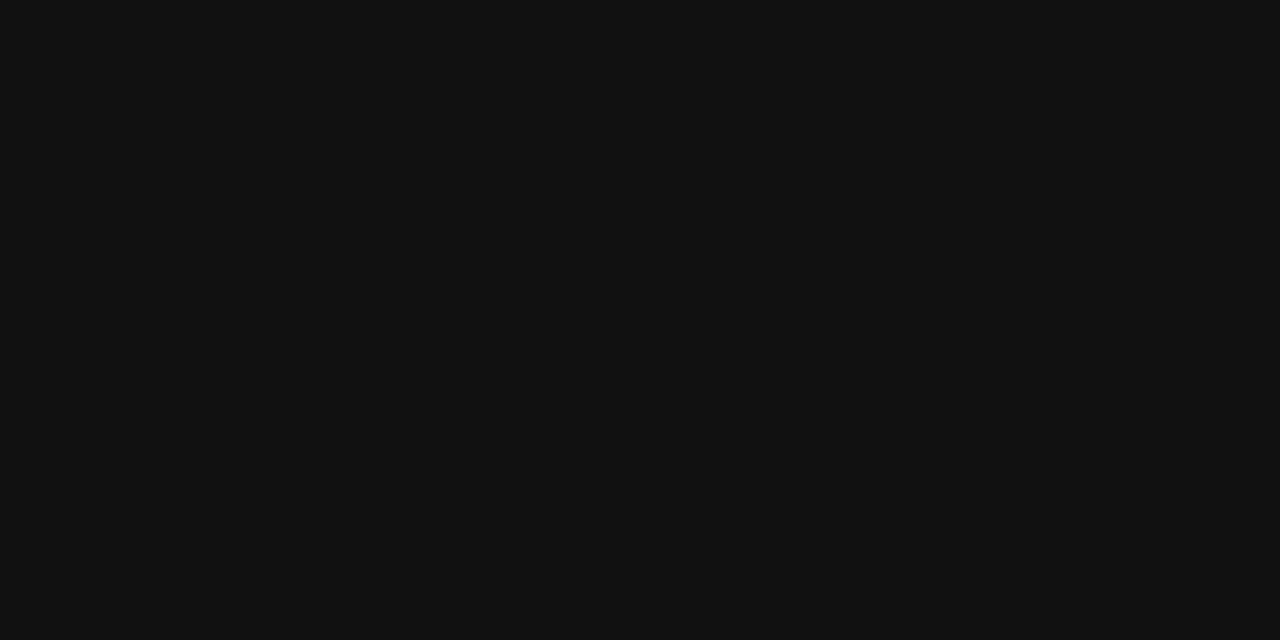Refer to the element description Home and identify the corresponding bounding box in the screenshot. Format the coordinates as (top-left x, top-left y, bottom-right x, bottom-right y) with values in the range of 0 to 1.

[0.302, 0.415, 0.331, 0.439]